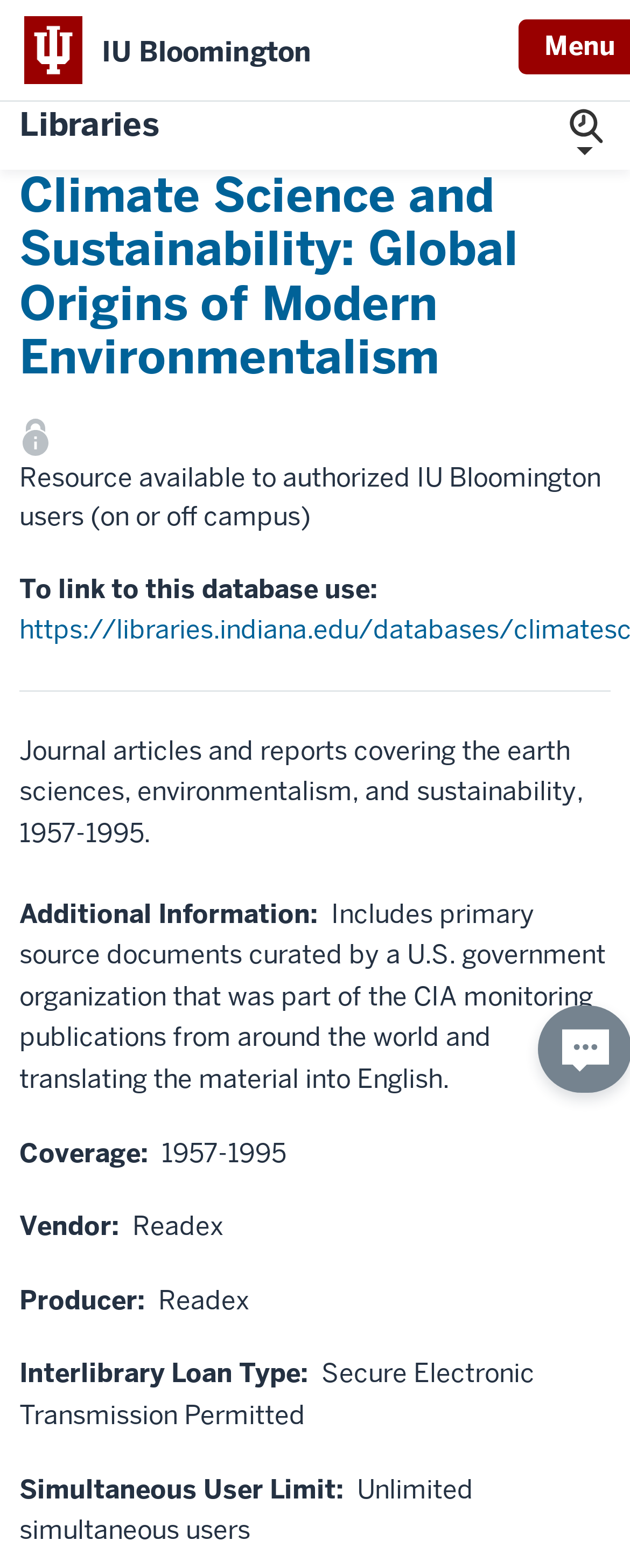Is there a limit to the number of simultaneous users?
Please provide a single word or phrase as the answer based on the screenshot.

Unlimited